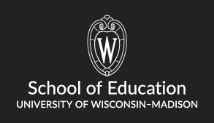Illustrate the image with a detailed caption.

The image features the emblem of the School of Education at the University of Wisconsin-Madison. Prominently displayed is a stylized "W," which represents the university, along with the wording "School of Education" and "UNIVERSITY OF WISCONSIN-MADISON," both highlighted in a clean, modern font. The background is dark, offering a striking contrast to the white text and emblem, which enhances the visibility and impact of the school's branding. This logo symbolizes the institution's commitment to education and its role in shaping future educators.